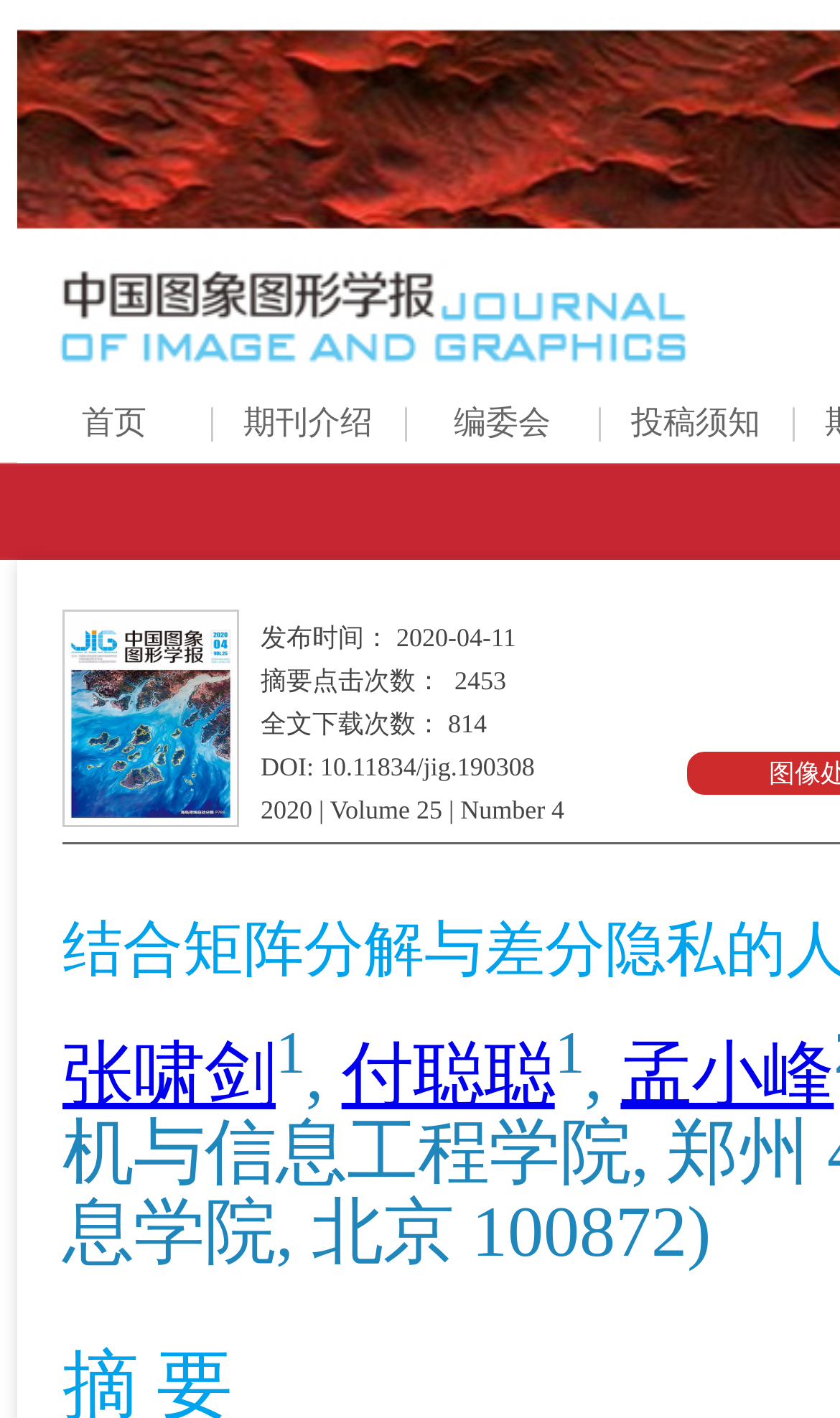Extract the bounding box coordinates for the UI element described as: "首页".

[0.021, 0.272, 0.251, 0.327]